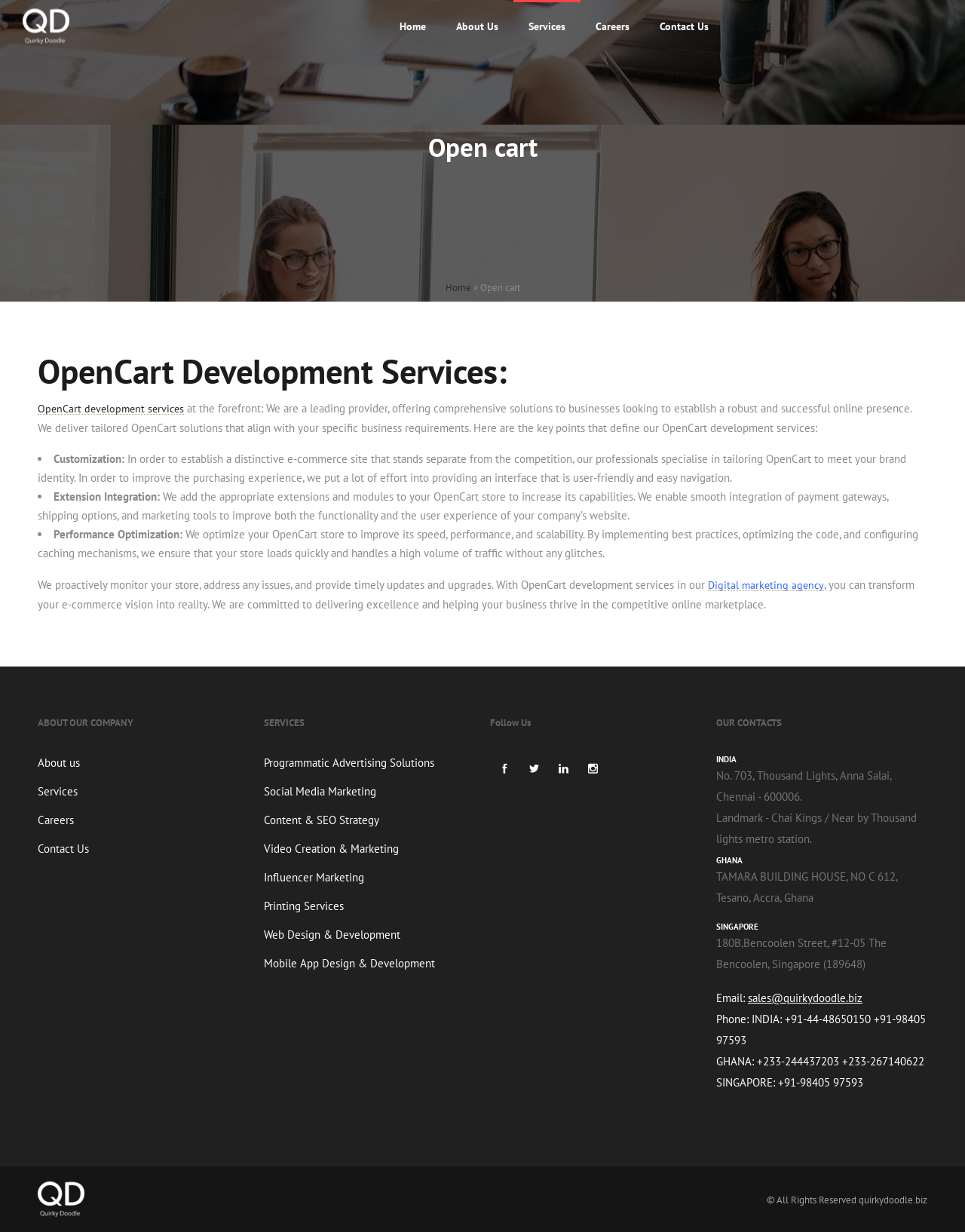Specify the bounding box coordinates (top-left x, top-left y, bottom-right x, bottom-right y) of the UI element in the screenshot that matches this description: Services

[0.532, 0.012, 0.602, 0.031]